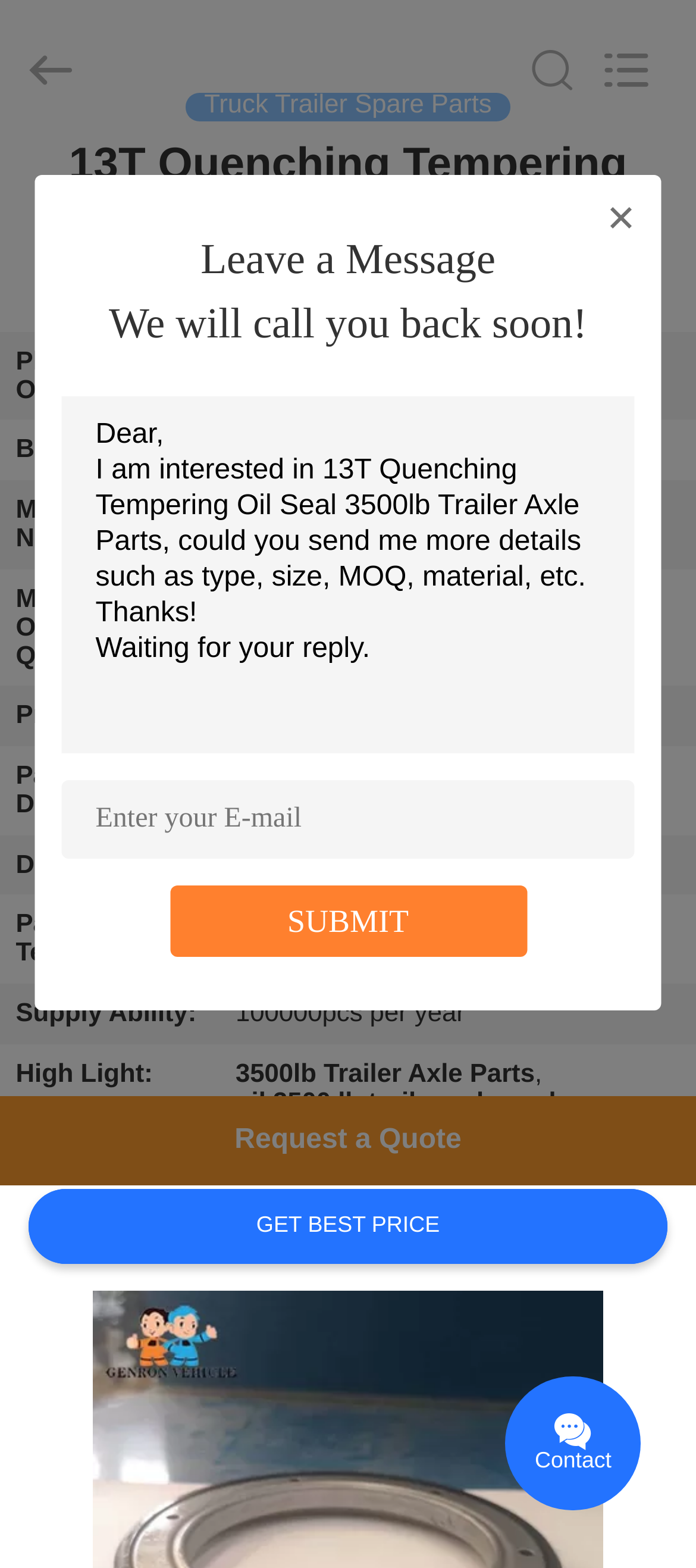What is the minimum order quantity?
Respond to the question with a single word or phrase according to the image.

10pcs